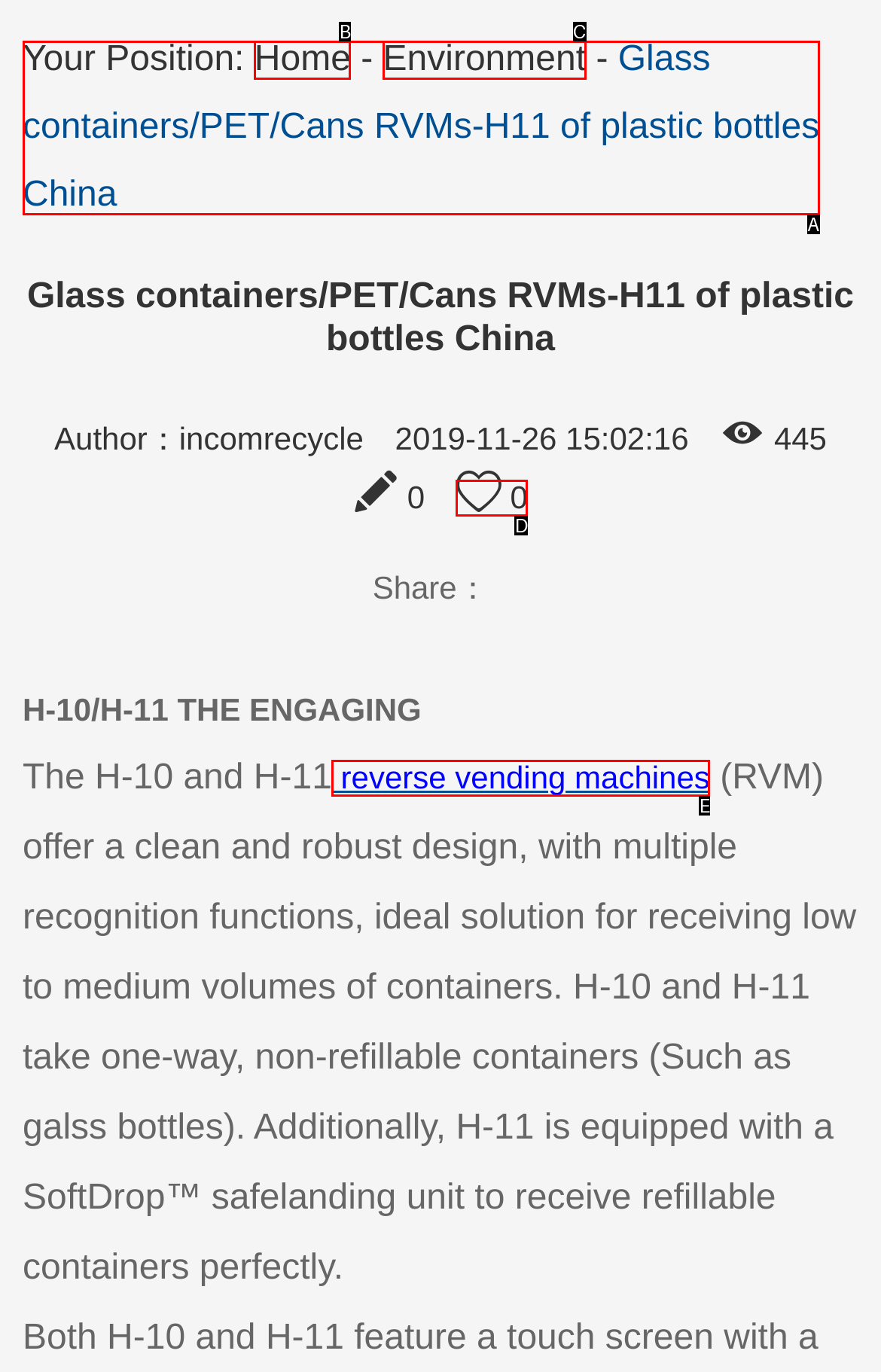Select the appropriate option that fits: reverse vending machines
Reply with the letter of the correct choice.

E